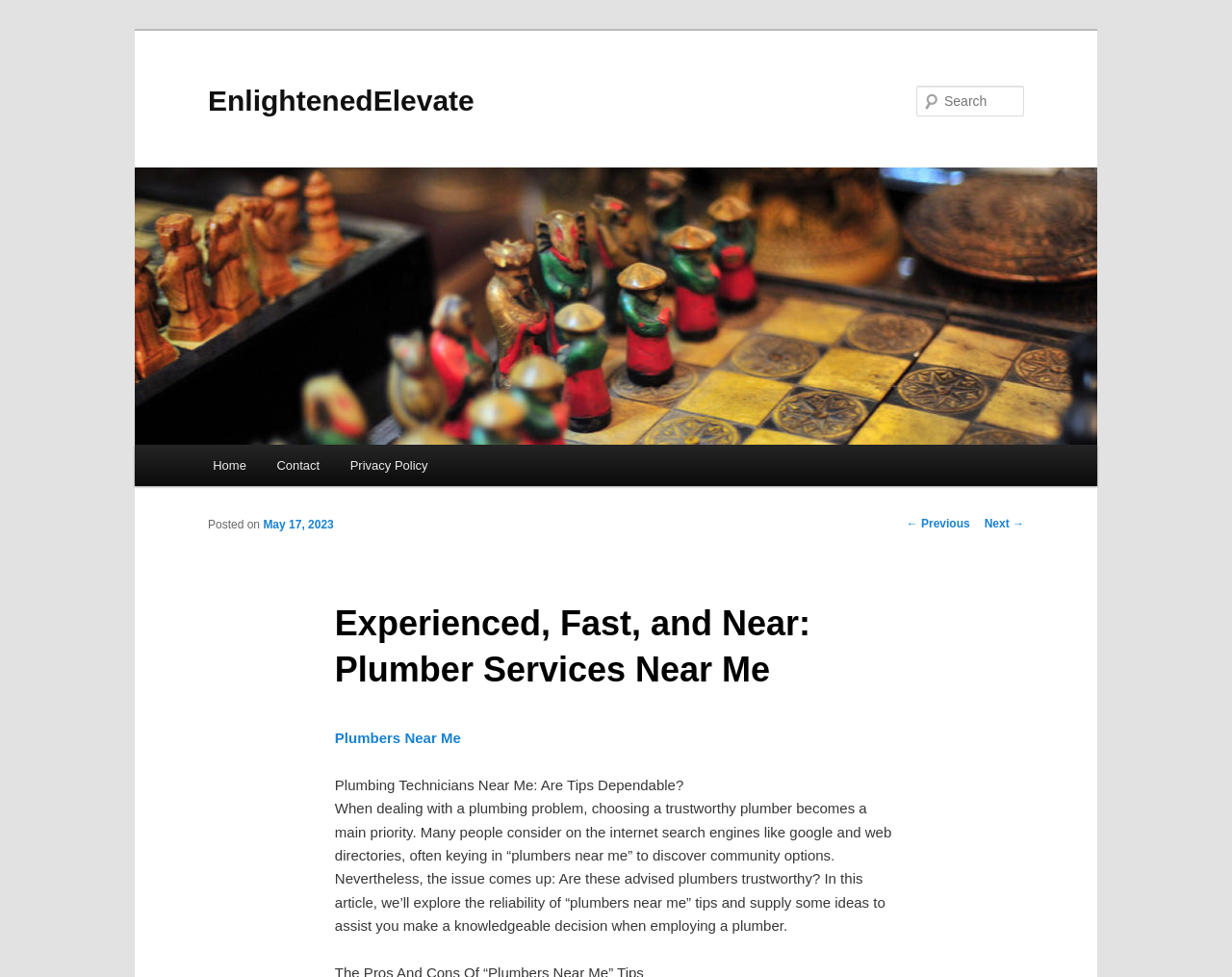Specify the bounding box coordinates for the region that must be clicked to perform the given instruction: "Go to Home page".

None